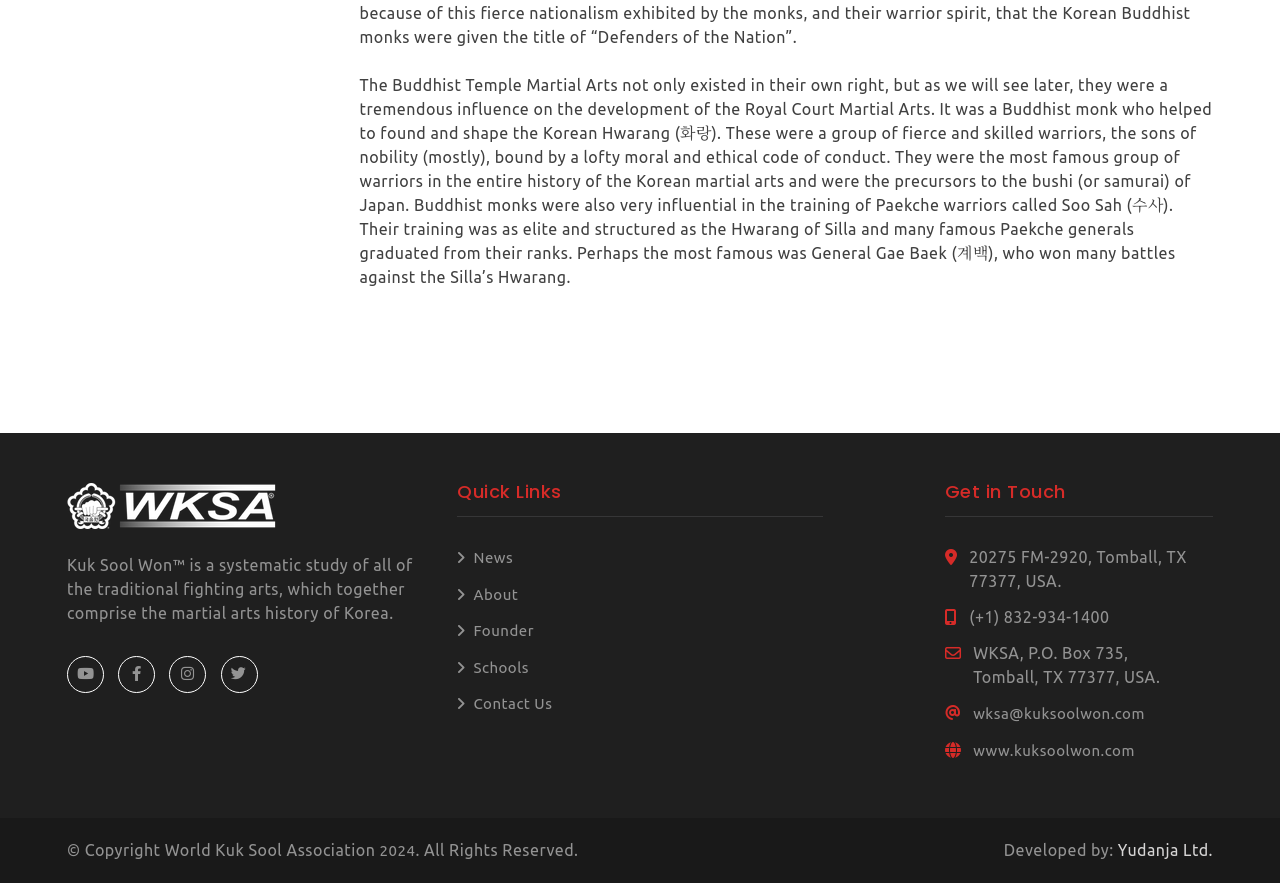Please locate the bounding box coordinates of the element that should be clicked to complete the given instruction: "Click the Facebook link".

[0.053, 0.744, 0.08, 0.783]